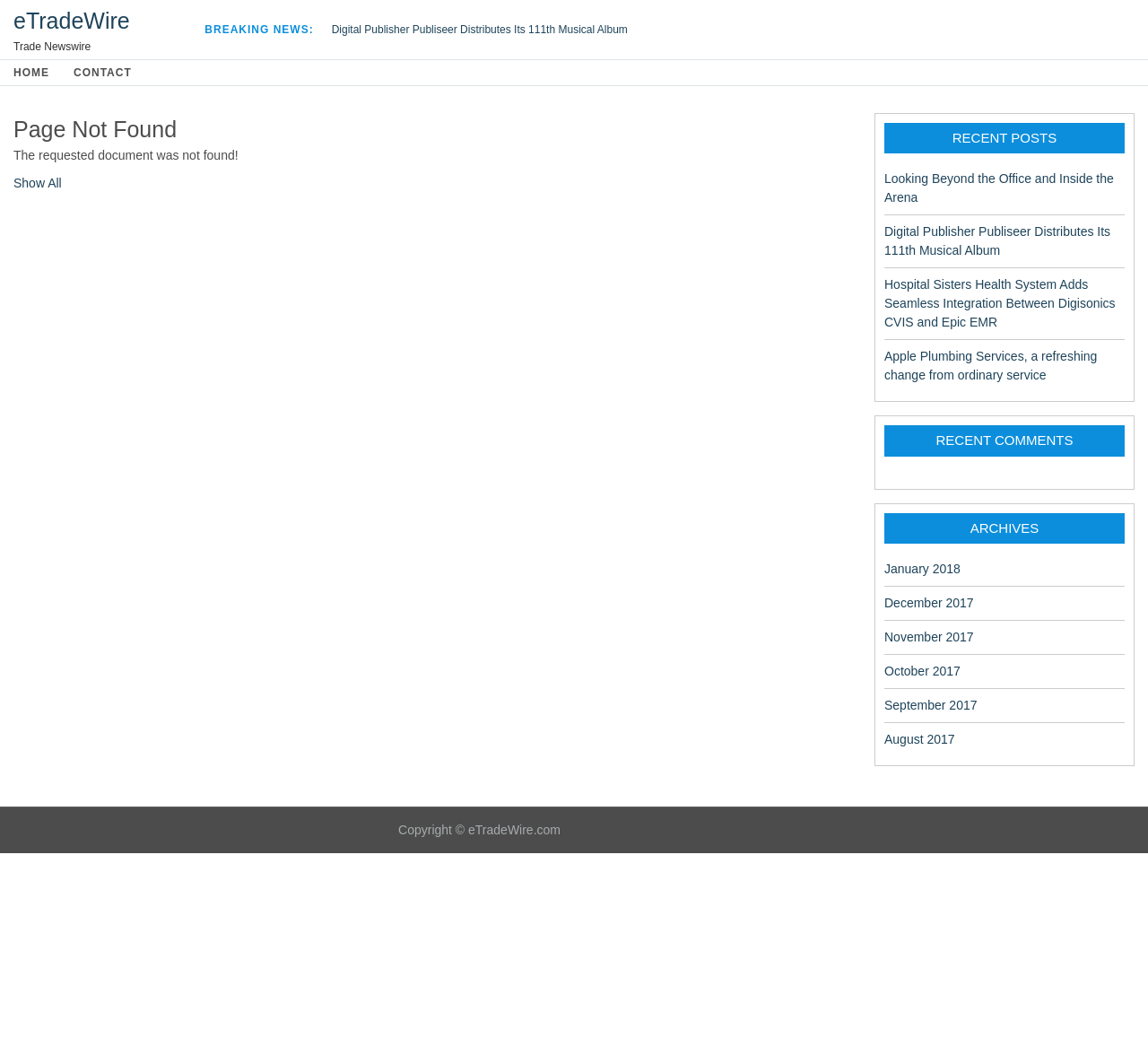Find the bounding box coordinates of the element you need to click on to perform this action: 'Click on the 'Show All' link'. The coordinates should be represented by four float values between 0 and 1, in the format [left, top, right, bottom].

[0.012, 0.165, 0.054, 0.179]